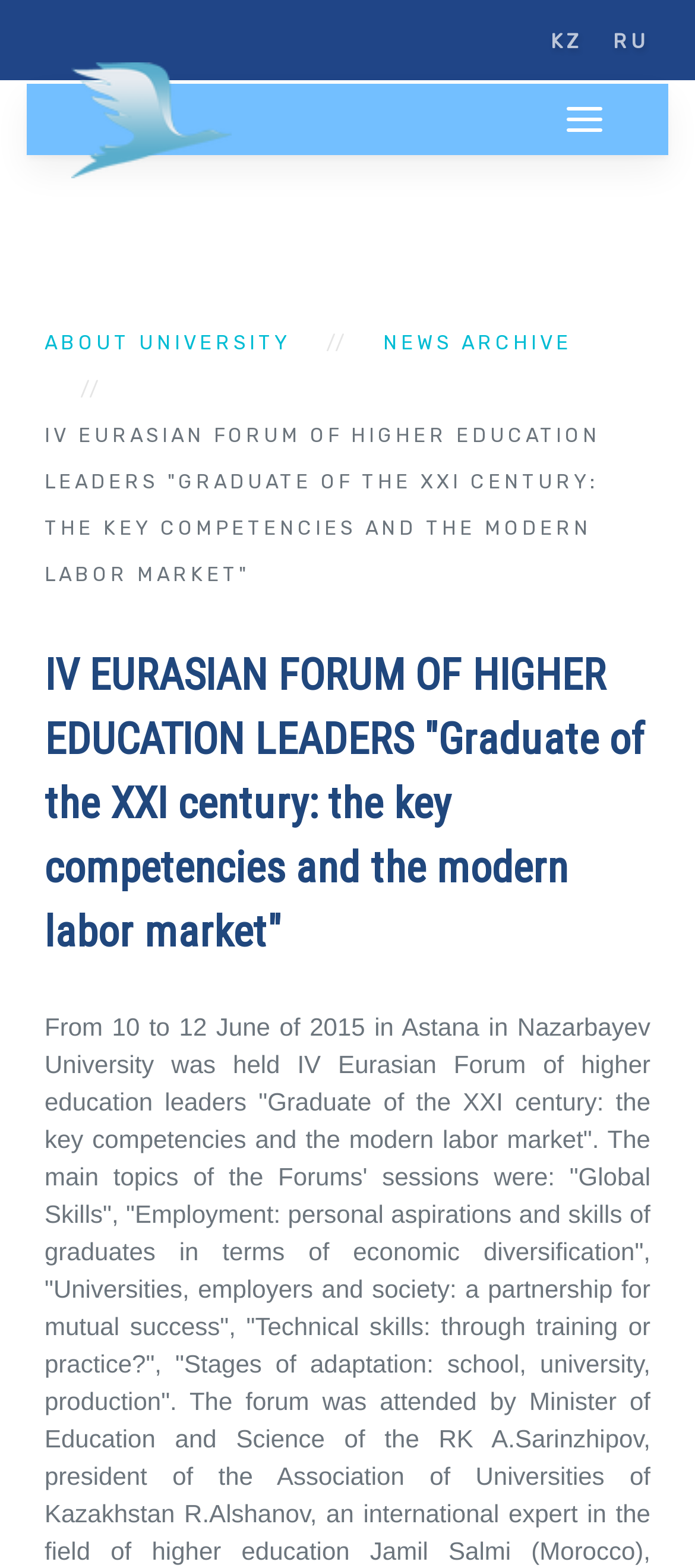Extract the bounding box coordinates for the UI element described by the text: "ABOUT UNIVERSITY". The coordinates should be in the form of [left, top, right, bottom] with values between 0 and 1.

[0.064, 0.205, 0.418, 0.234]